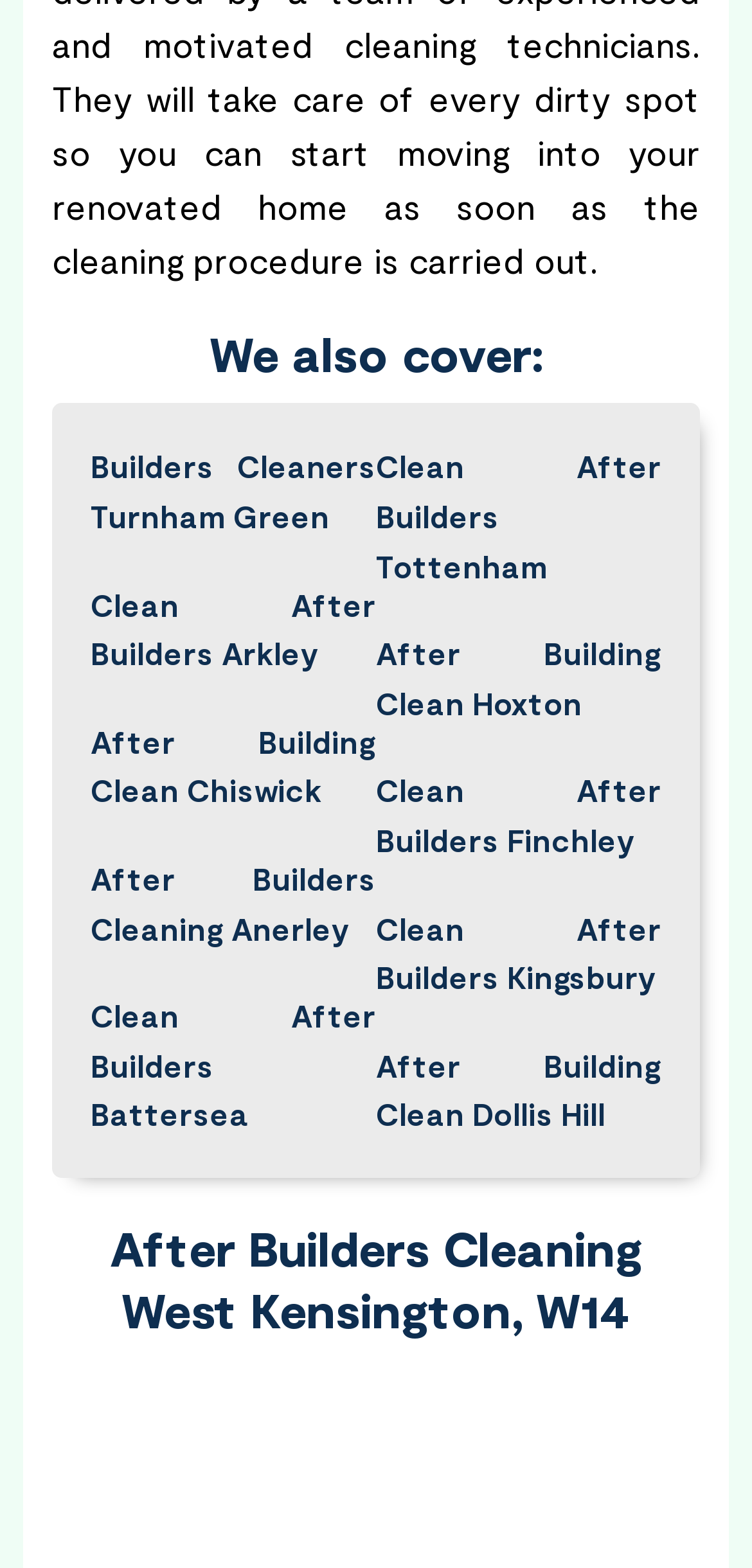Based on the image, please elaborate on the answer to the following question:
What areas do they provide after builders cleaning services for?

Based on the links provided on the webpage, it appears that they offer after builders cleaning services for various areas including West Kensington, Turnham Green, Arkley, Chiswick, Anerley, Battersea, Tottenham, Hoxton, Finchley, Kingsbury, and Dollis Hill.